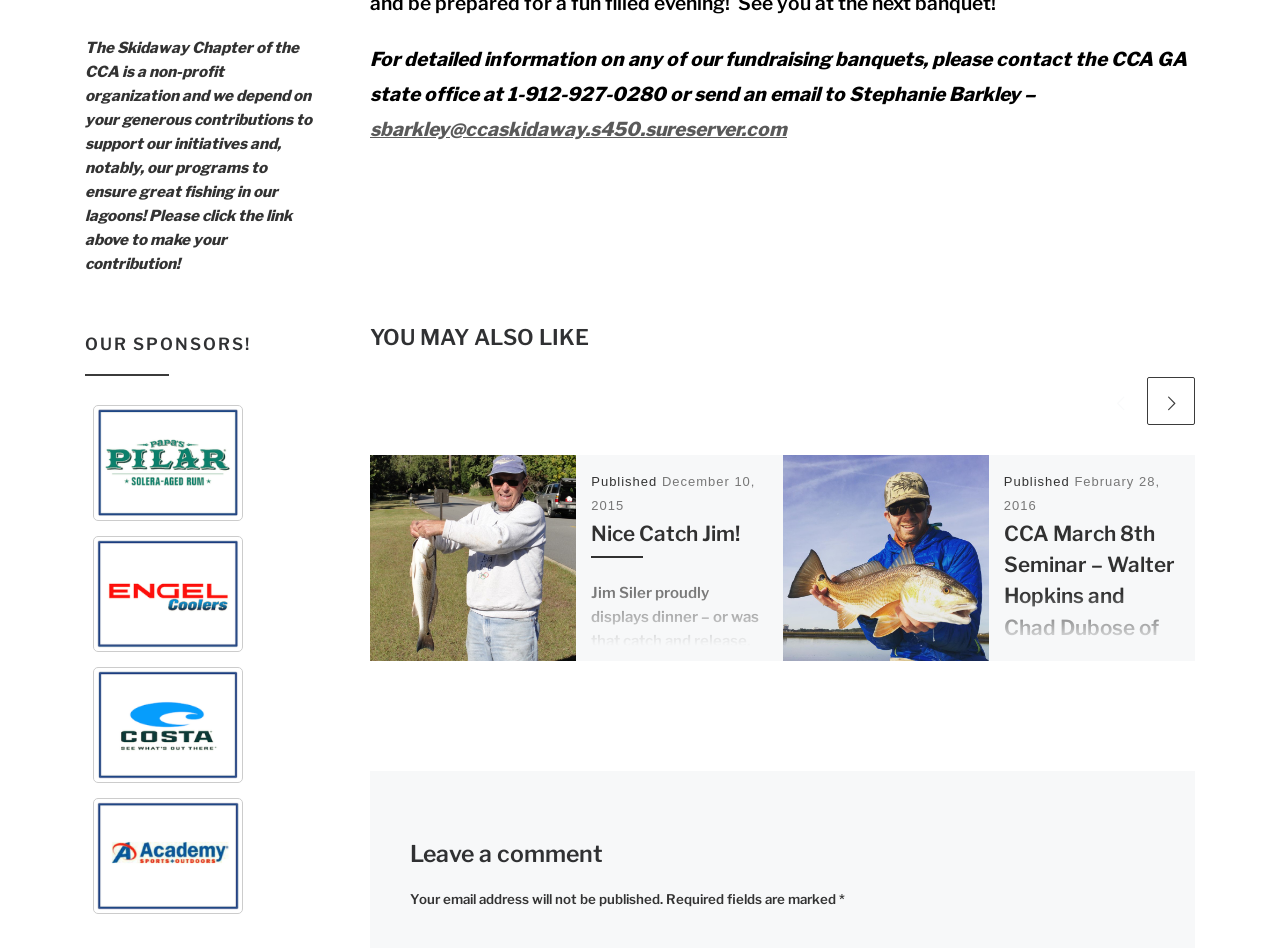Find the bounding box coordinates for the UI element that matches this description: "Papas Pilar Solera-Aged Rum".

[0.072, 0.427, 0.19, 0.549]